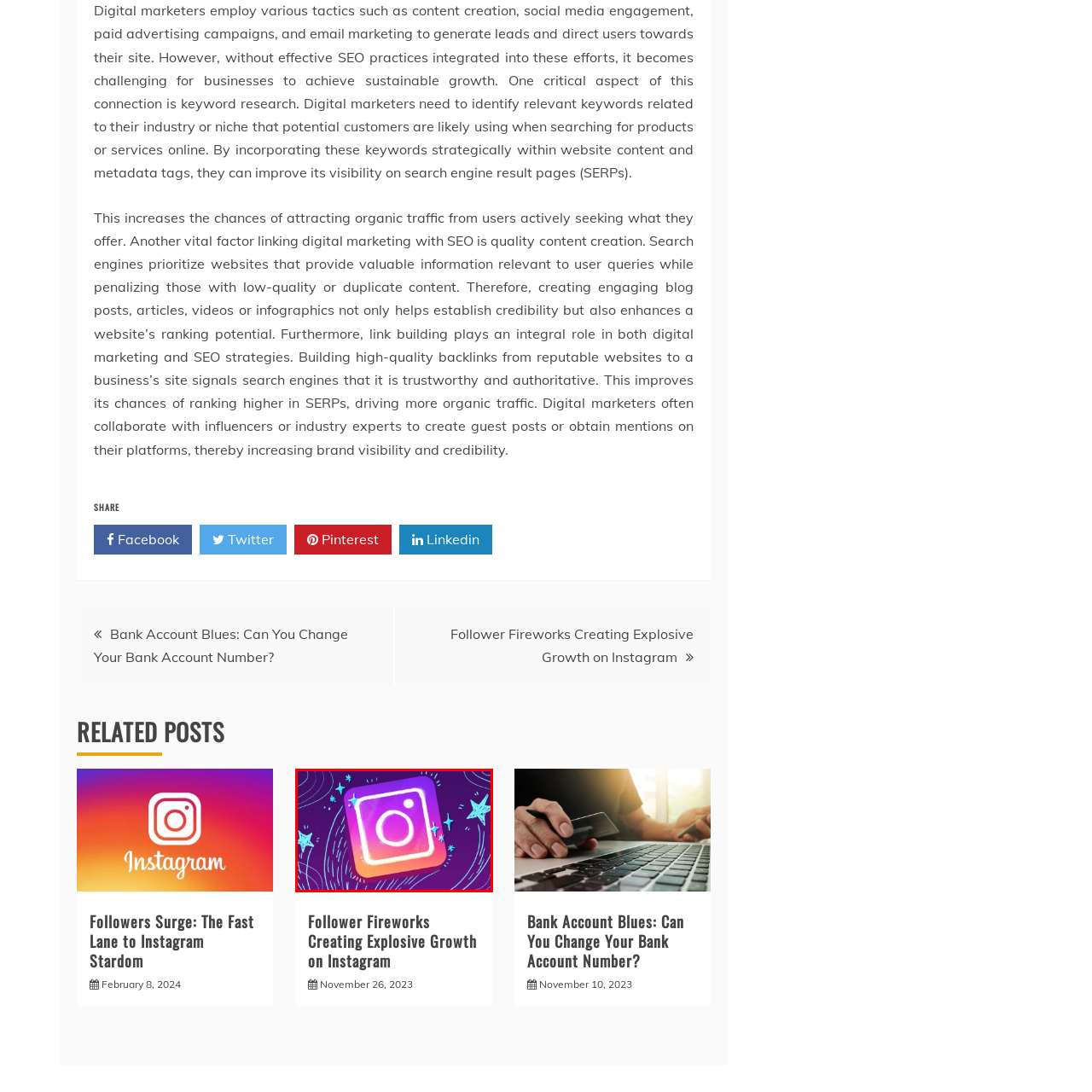What is the purpose of the Instagram platform?
View the image encased in the red bounding box and respond with a detailed answer informed by the visual information.

The caption emphasizes the platform's role in fostering social connections and sharing visual content, which suggests that Instagram is designed to facilitate online interactions and visual sharing among its users.